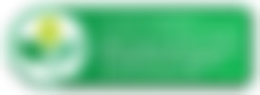Answer this question using a single word or a brief phrase:
What is the shape of the emblem?

Circular